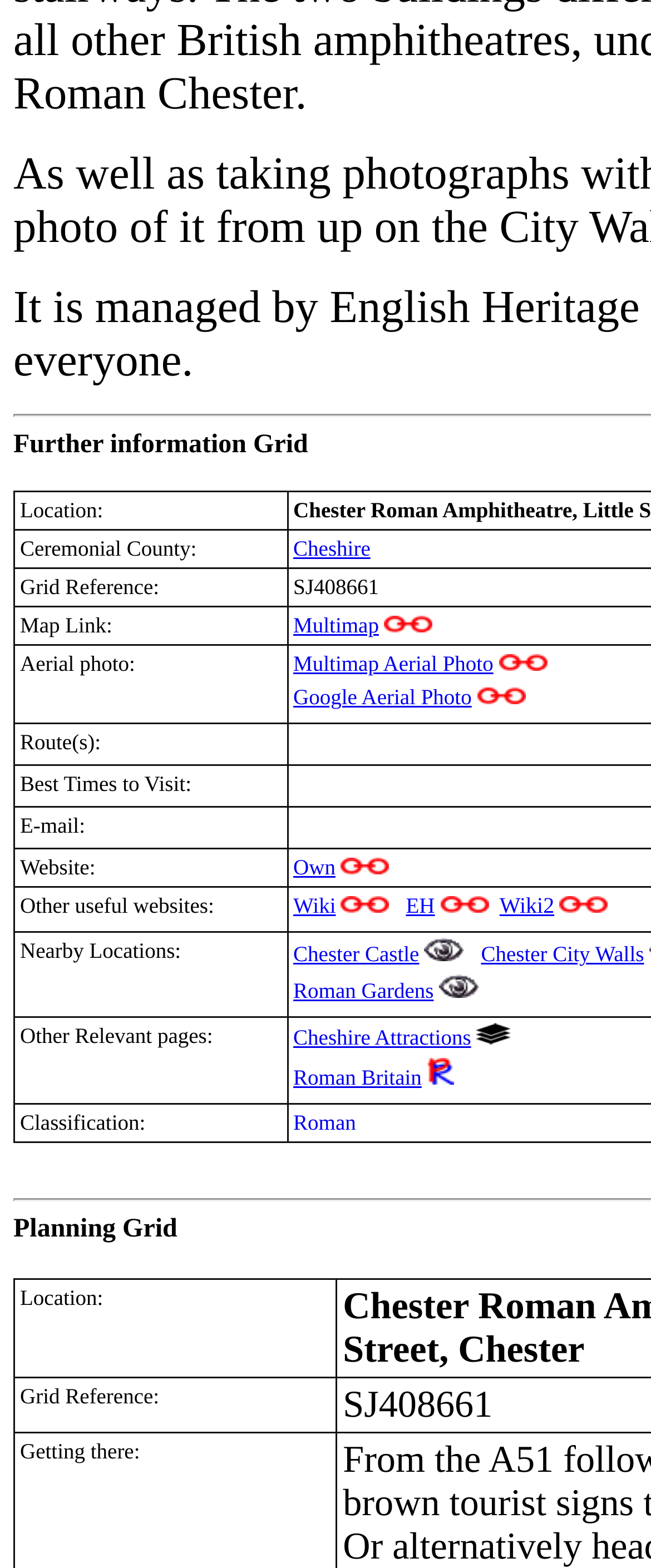What is the ceremonial county of this location?
Answer the question with a thorough and detailed explanation.

I found the answer by looking at the 'Ceremonial County:' gridcell, which contains a link to 'Cheshire'.